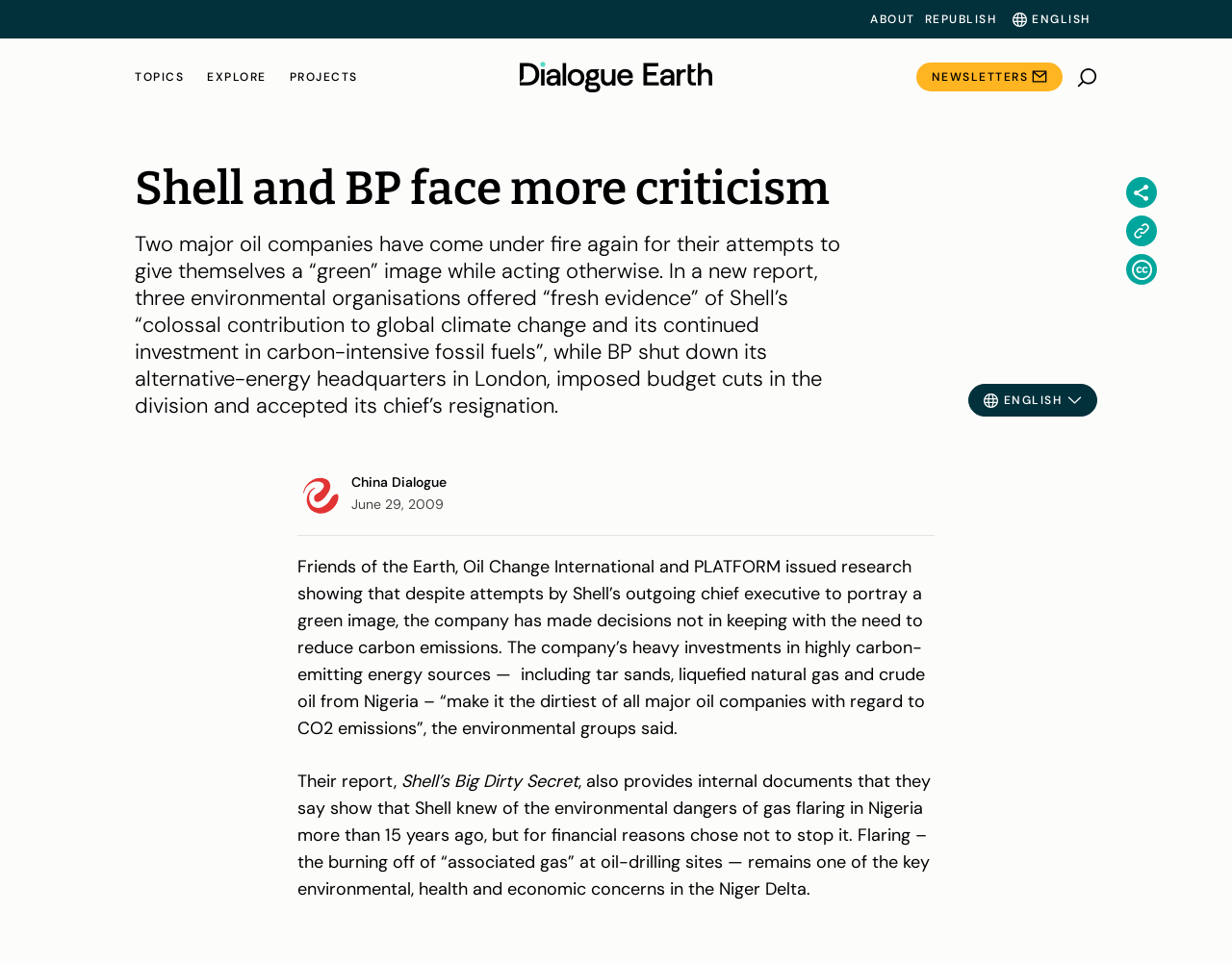What are the two major oil companies criticized in the report?
Provide a detailed and extensive answer to the question.

The report mentioned in the webpage criticizes two major oil companies, Shell and BP, for their attempts to give themselves a 'green' image while acting otherwise.